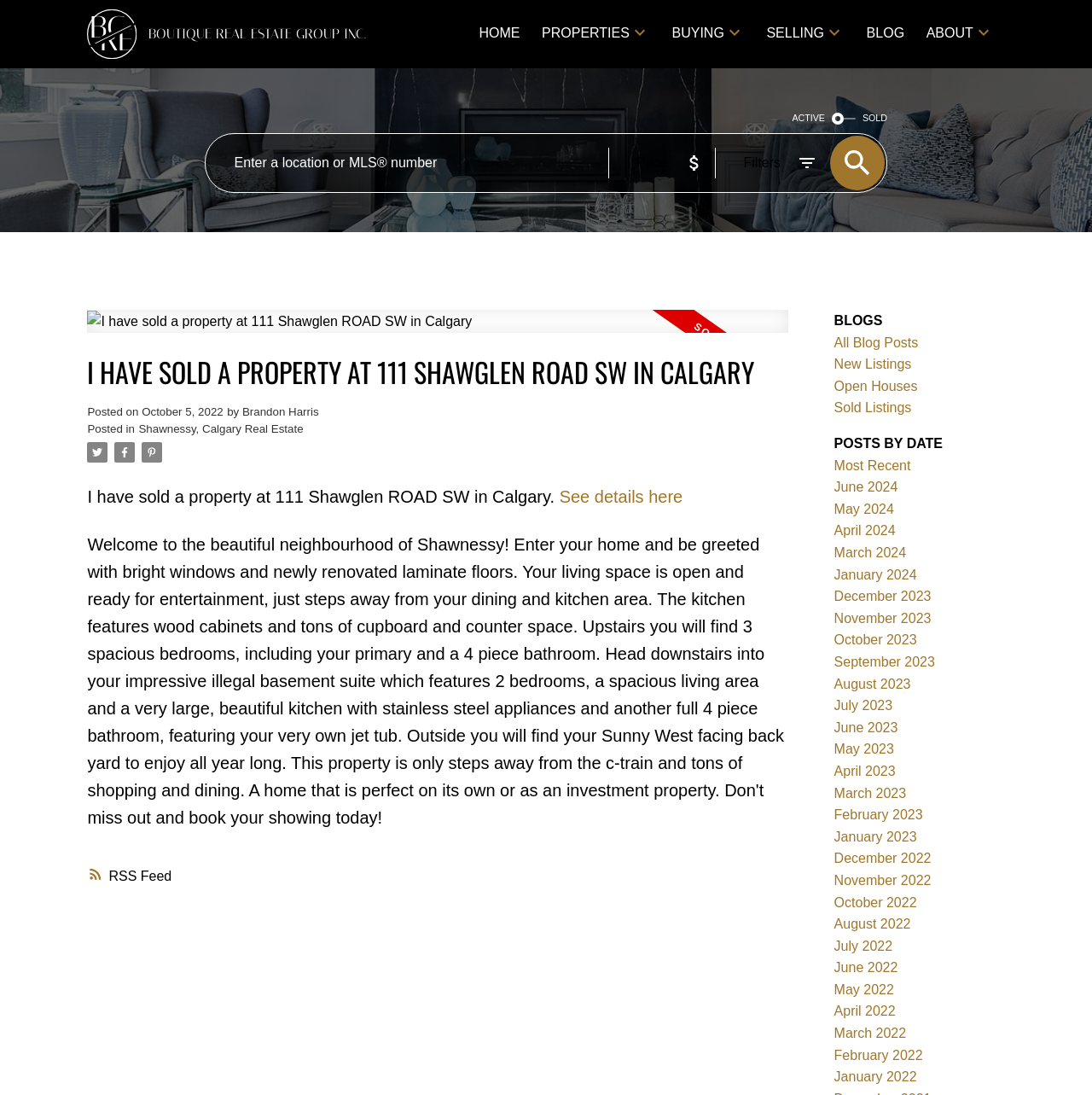Based on the image, provide a detailed response to the question:
What is the location of the sold property?

I found the answer by looking at the heading 'I HAVE SOLD A PROPERTY AT 111 SHAWGLEN ROAD SW IN CALGARY' which indicates the location of the sold property.